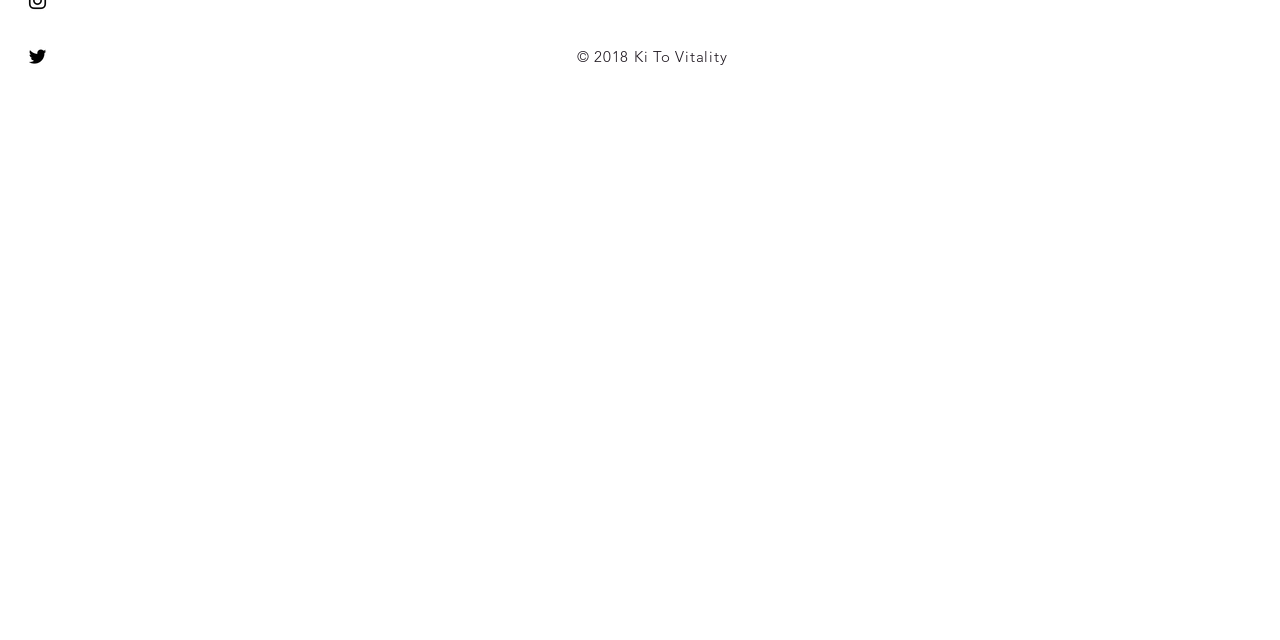Show the bounding box coordinates for the HTML element as described: "aria-label="Black Twitter Icon"".

[0.02, 0.07, 0.038, 0.105]